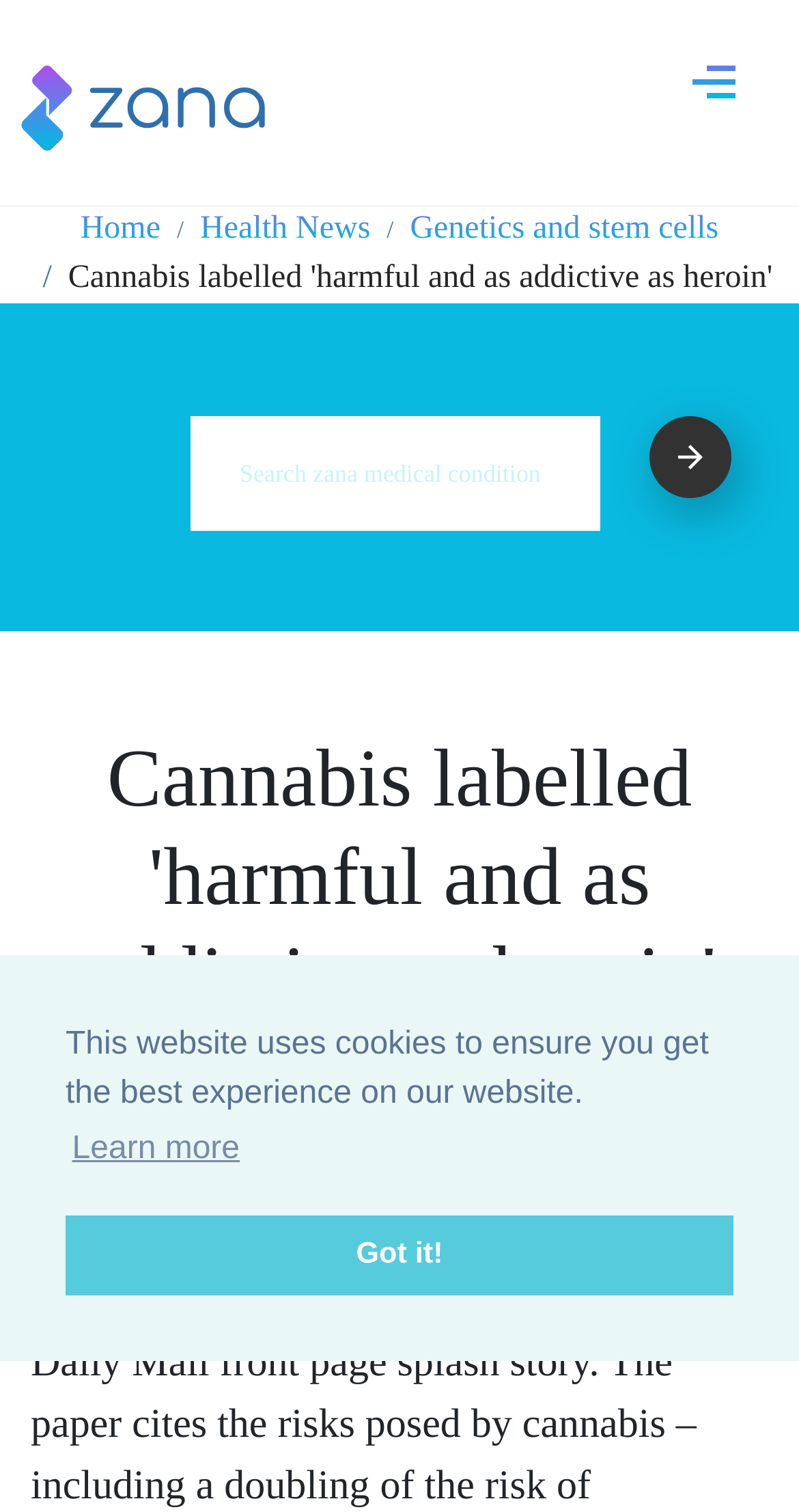Pinpoint the bounding box coordinates of the area that should be clicked to complete the following instruction: "Click the 'Zana Technology Gbmh' link". The coordinates must be given as four float numbers between 0 and 1, i.e., [left, top, right, bottom].

[0.0, 0.055, 0.333, 0.078]